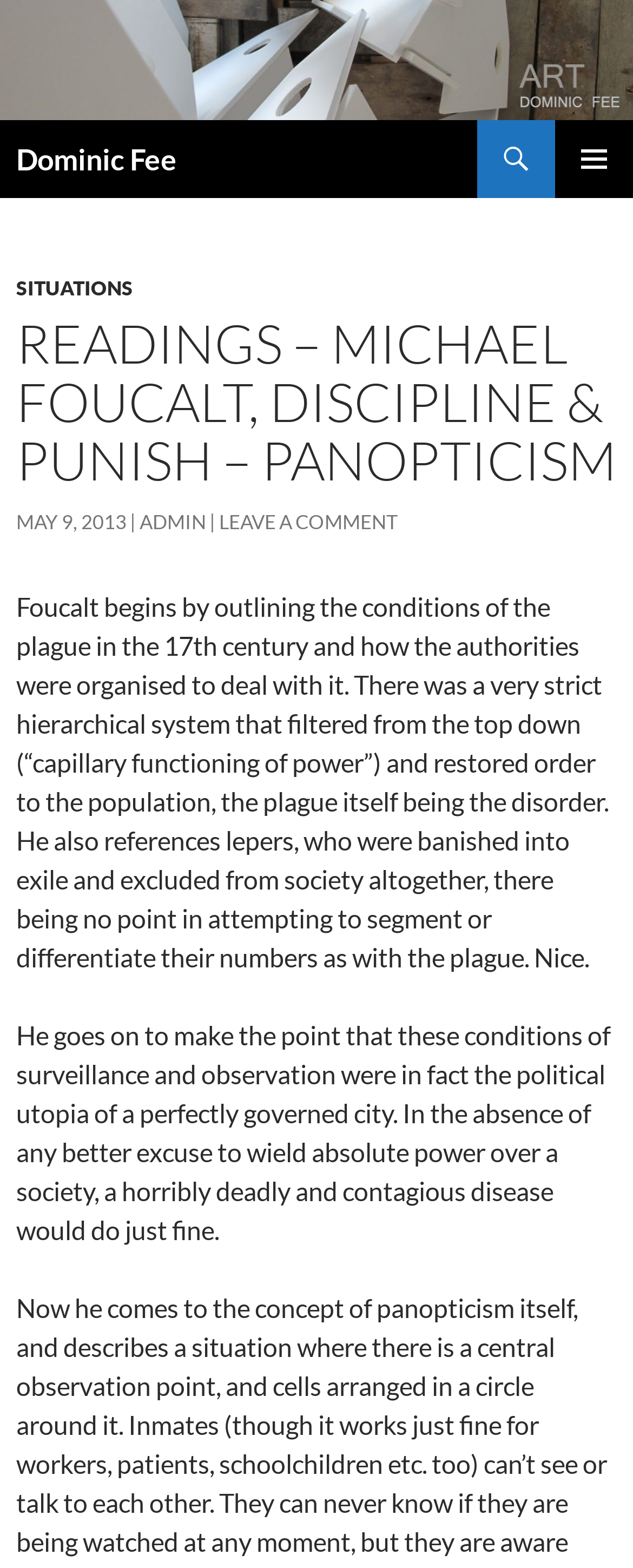Who is the author of the reading?
Provide a detailed answer to the question, using the image to inform your response.

I inferred this answer by looking at the heading 'READINGS – MICHAEL FOUCALT, DISCIPLINE & PUNISH – PANOPTICISM' which suggests that Michael Foucalt is the author of the reading.